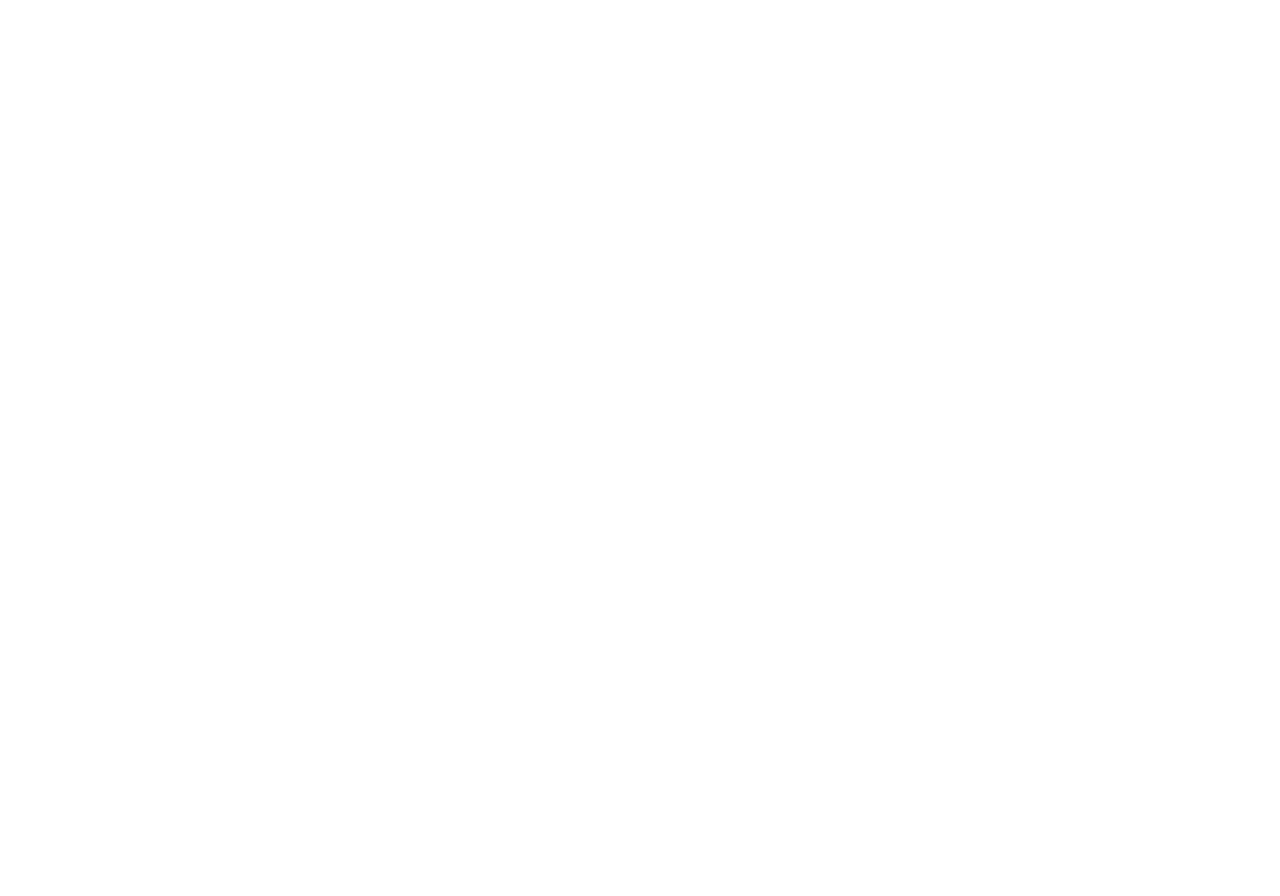Locate the UI element that matches the description Our community & environment in the webpage screenshot. Return the bounding box coordinates in the format (top-left x, top-left y, bottom-right x, bottom-right y), with values ranging from 0 to 1.

None